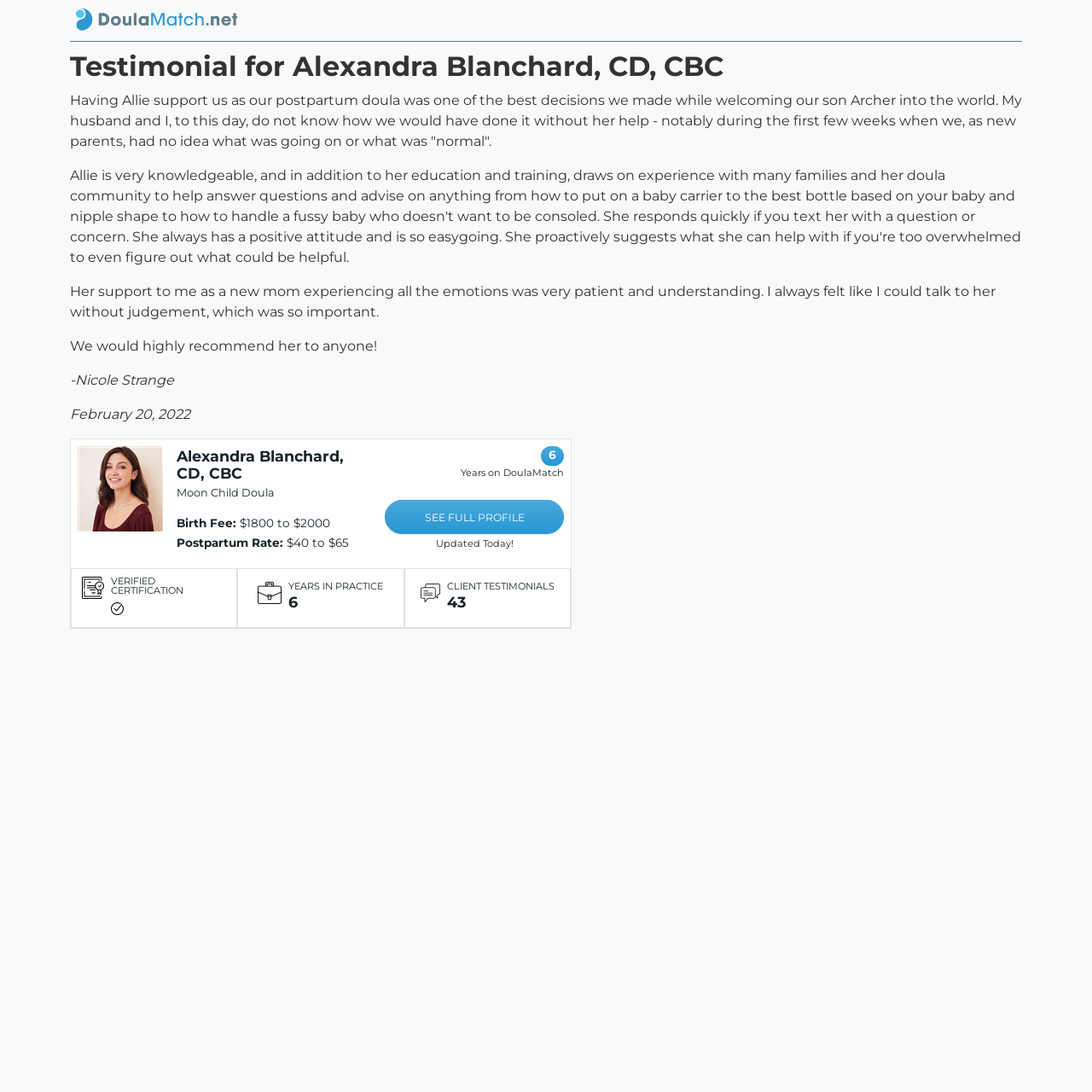Please respond in a single word or phrase: 
How many client testimonials does Alexandra Blanchard have?

43